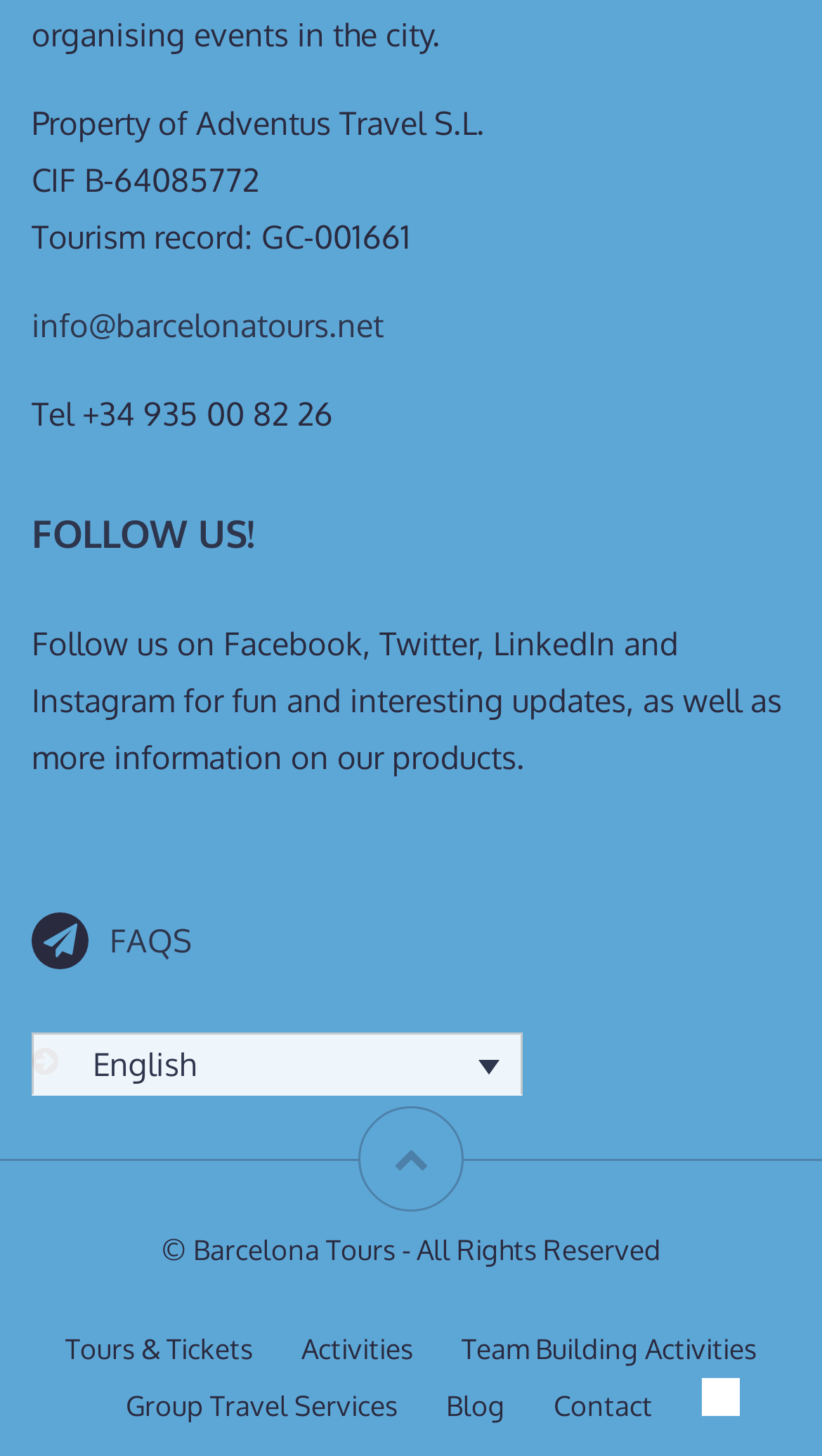Find the bounding box coordinates for the area you need to click to carry out the instruction: "Follow us on Facebook". The coordinates should be four float numbers between 0 and 1, indicated as [left, top, right, bottom].

[0.038, 0.586, 0.146, 0.615]